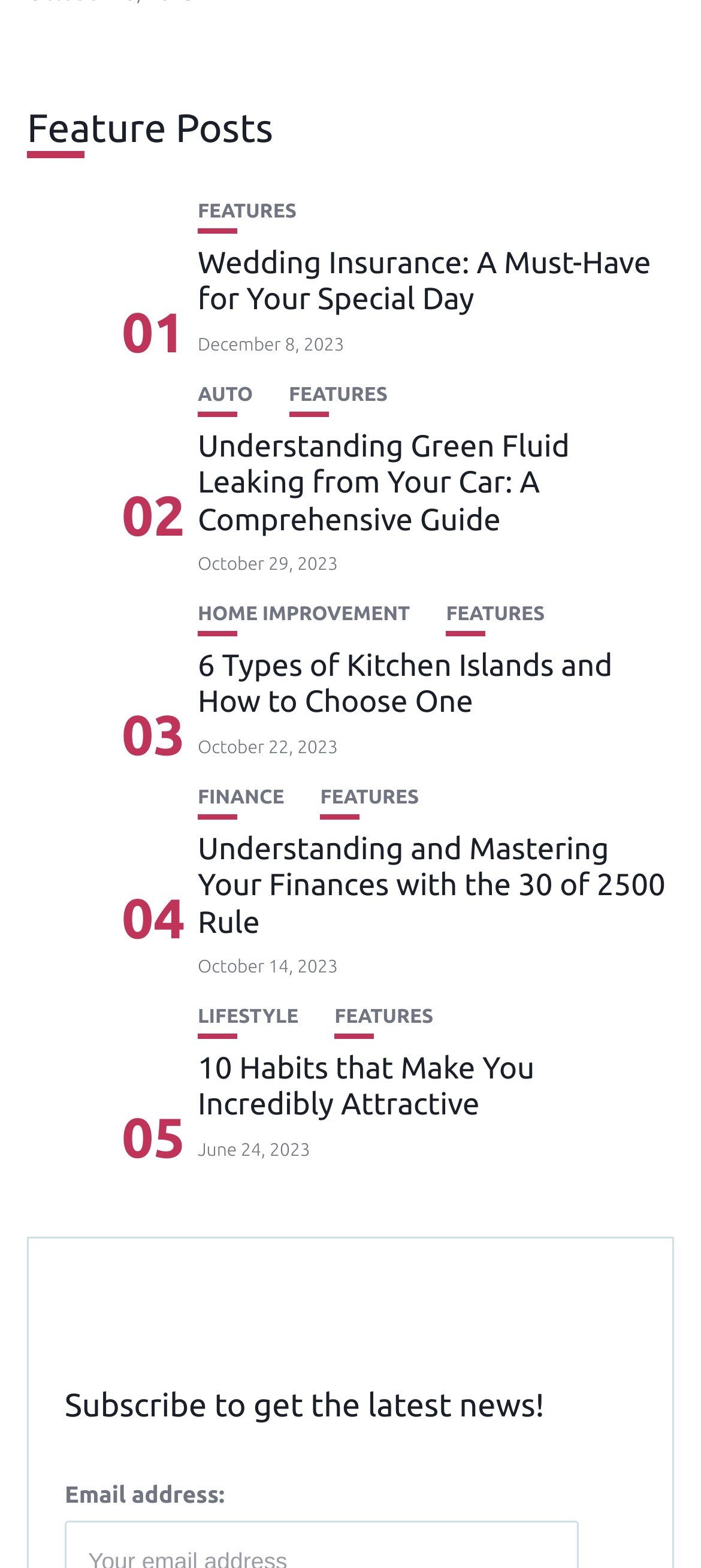Determine the bounding box coordinates of the clickable element to complete this instruction: "Check Accessibility". Provide the coordinates in the format of four float numbers between 0 and 1, [left, top, right, bottom].

None